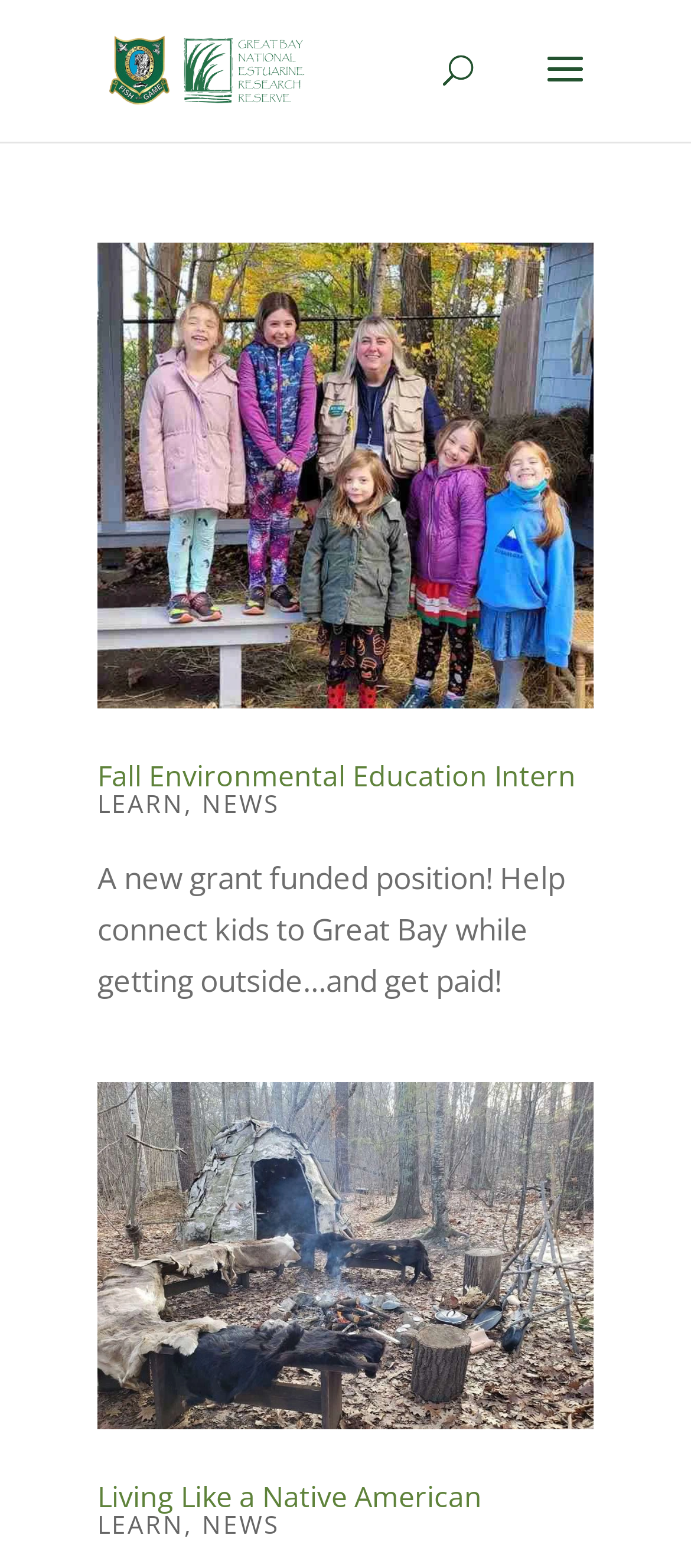Please determine the bounding box coordinates of the element to click on in order to accomplish the following task: "visit The Great Bay National Estuarine Research Reserve website". Ensure the coordinates are four float numbers ranging from 0 to 1, i.e., [left, top, right, bottom].

[0.151, 0.03, 0.446, 0.056]